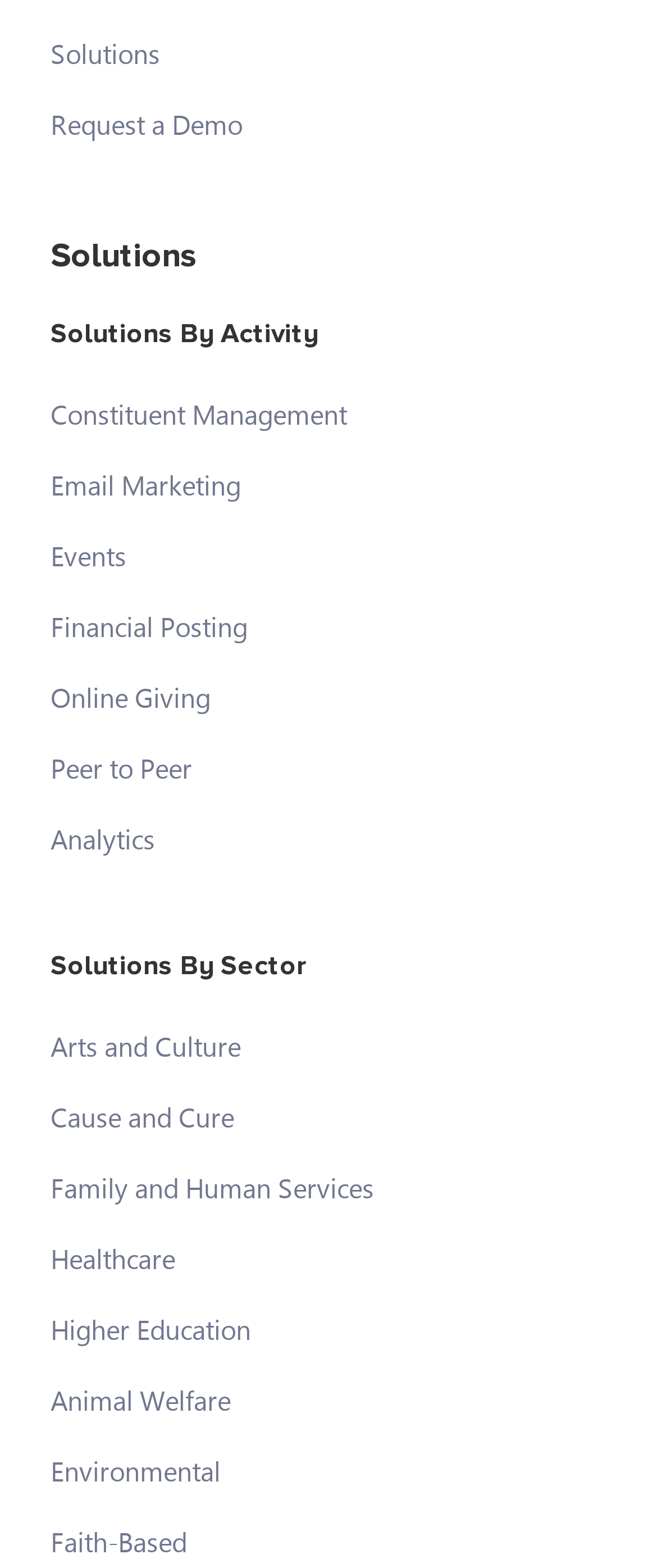Pinpoint the bounding box coordinates of the clickable area necessary to execute the following instruction: "View solutions for Arts and Culture". The coordinates should be given as four float numbers between 0 and 1, namely [left, top, right, bottom].

[0.077, 0.656, 0.367, 0.679]